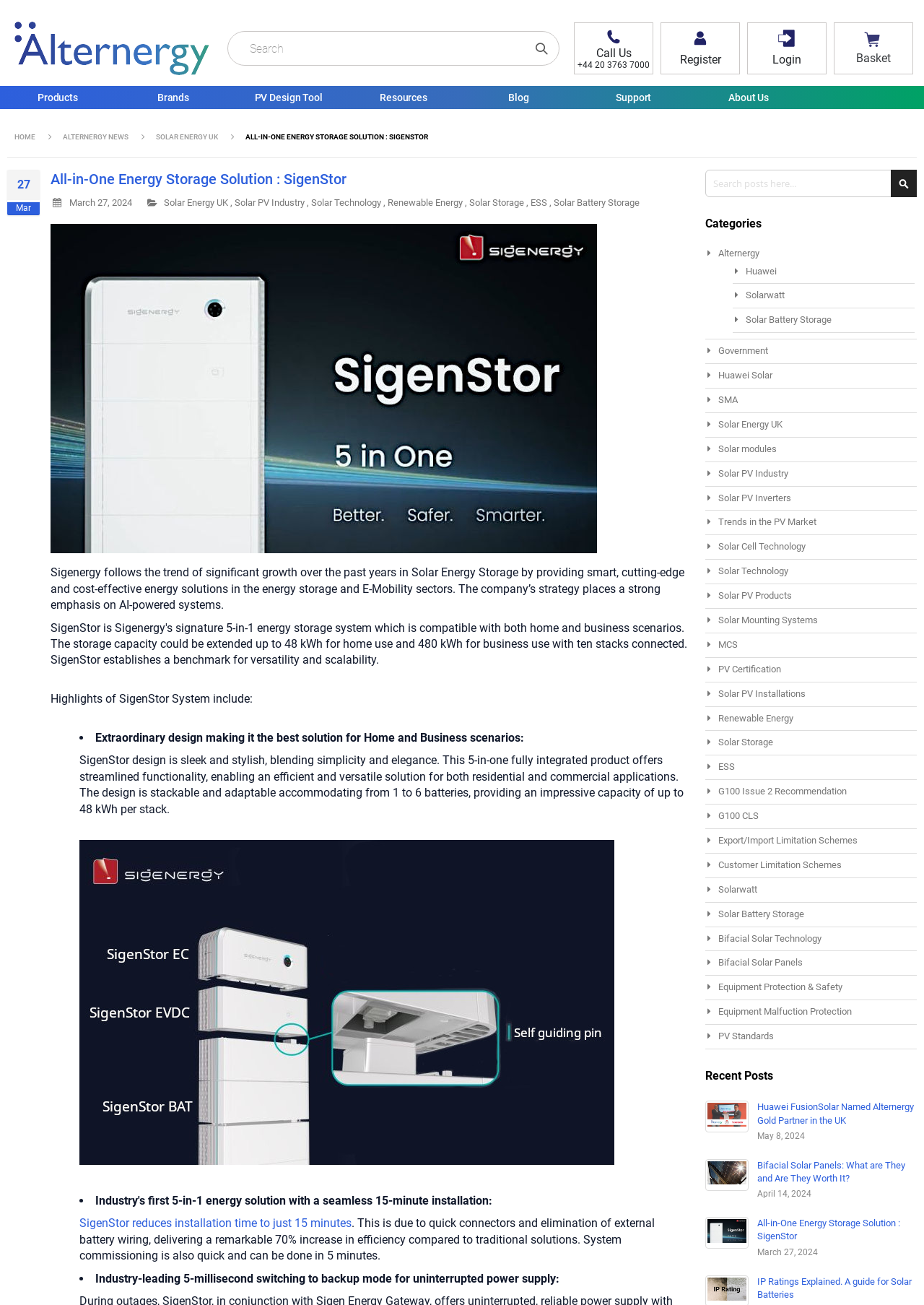Locate the bounding box coordinates of the element to click to perform the following action: 'Search for something'. The coordinates should be given as four float values between 0 and 1, in the form of [left, top, right, bottom].

[0.246, 0.024, 0.605, 0.05]